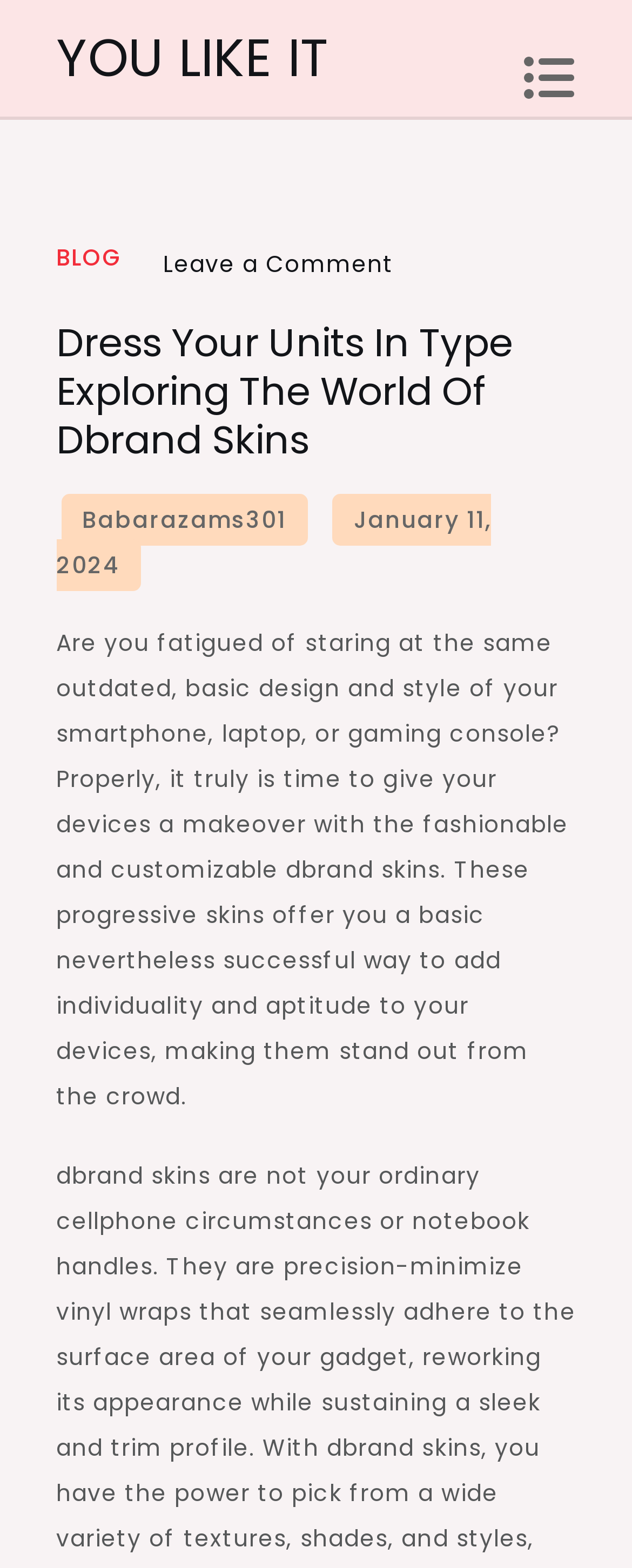Determine the bounding box for the UI element that matches this description: "January 11, 2024".

[0.088, 0.315, 0.777, 0.377]